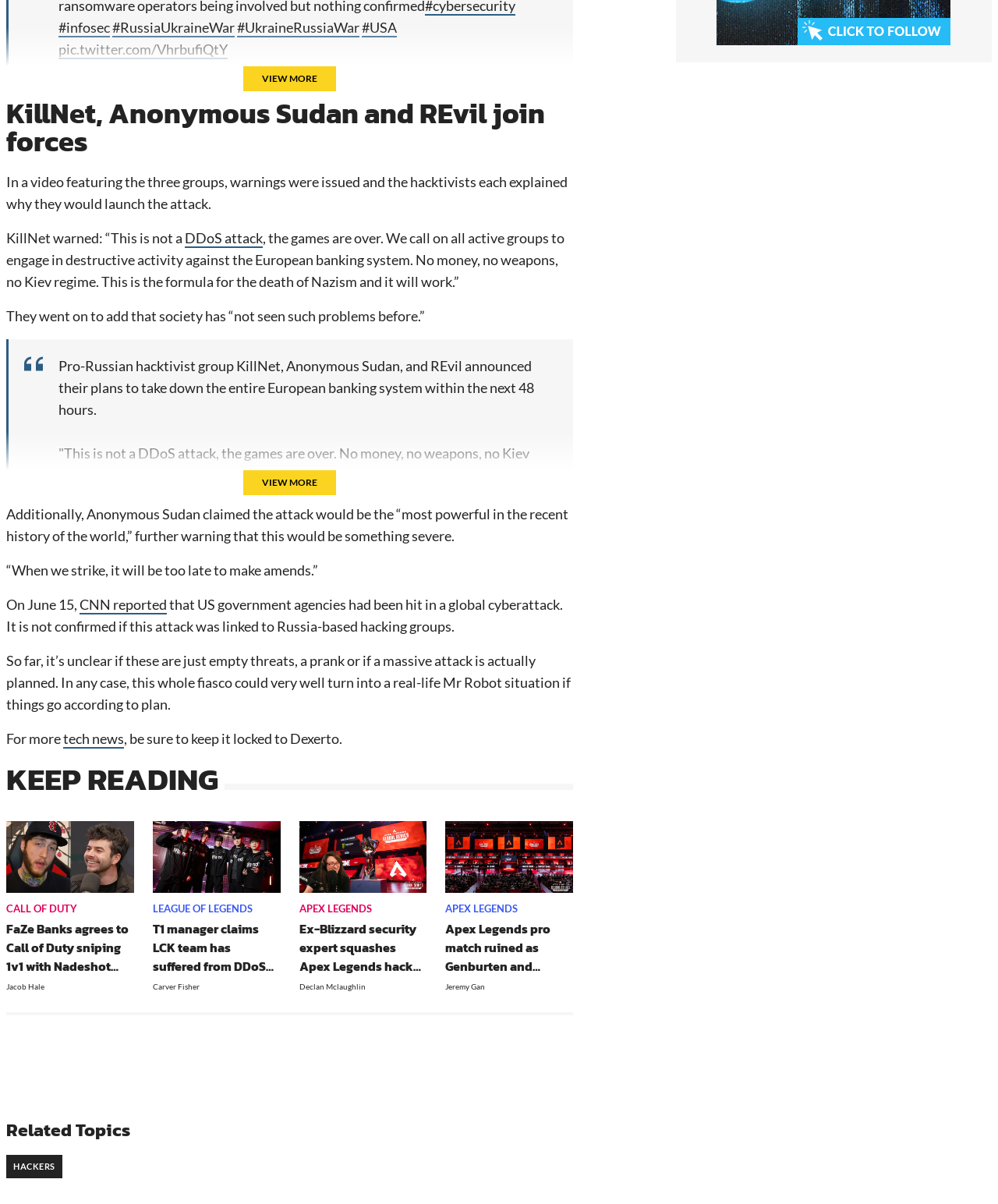Identify the bounding box of the UI element that matches this description: "#USA".

[0.362, 0.016, 0.398, 0.031]